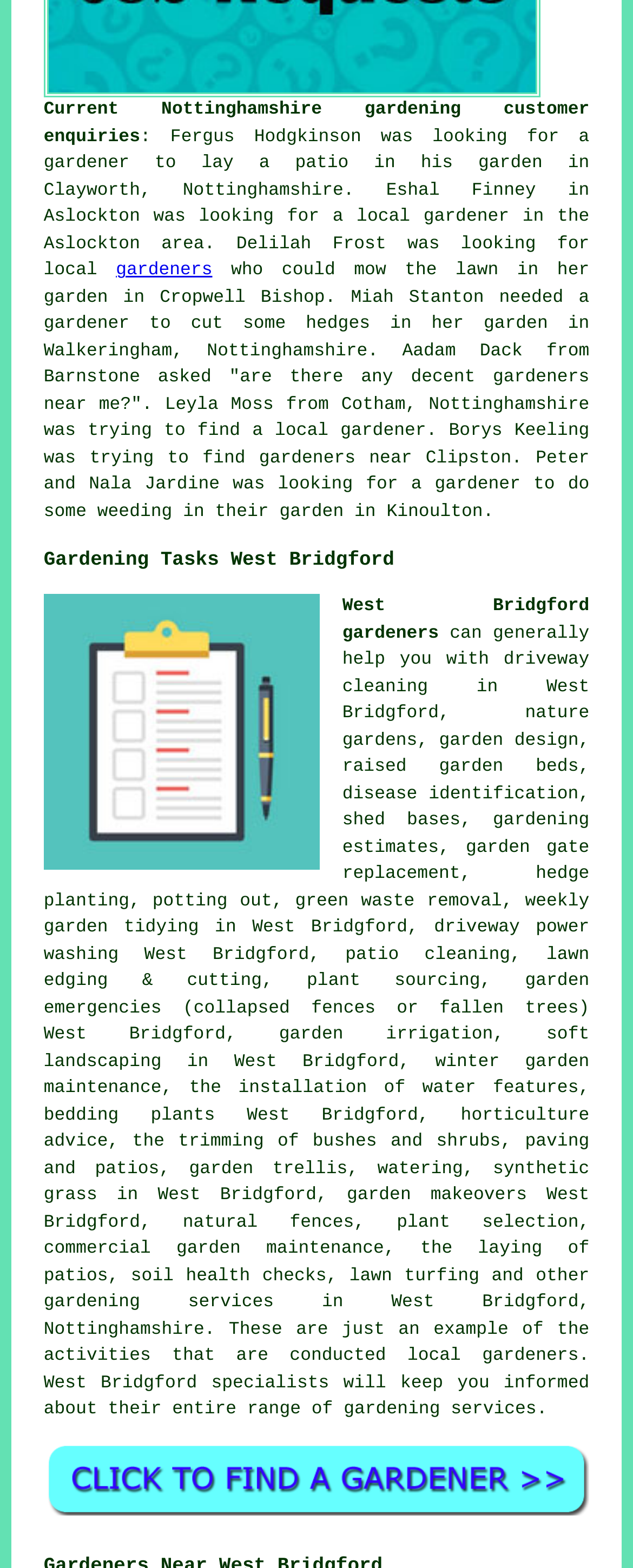Could you please study the image and provide a detailed answer to the question:
What are the gardening tasks mentioned in West Bridgford?

Based on the webpage, the gardening tasks mentioned in West Bridgford include driveway cleaning, nature gardens, garden design, and many others. These tasks are listed under the heading 'Gardening Tasks West Bridgford' and are provided as examples of the services that local gardeners in West Bridgford can offer.